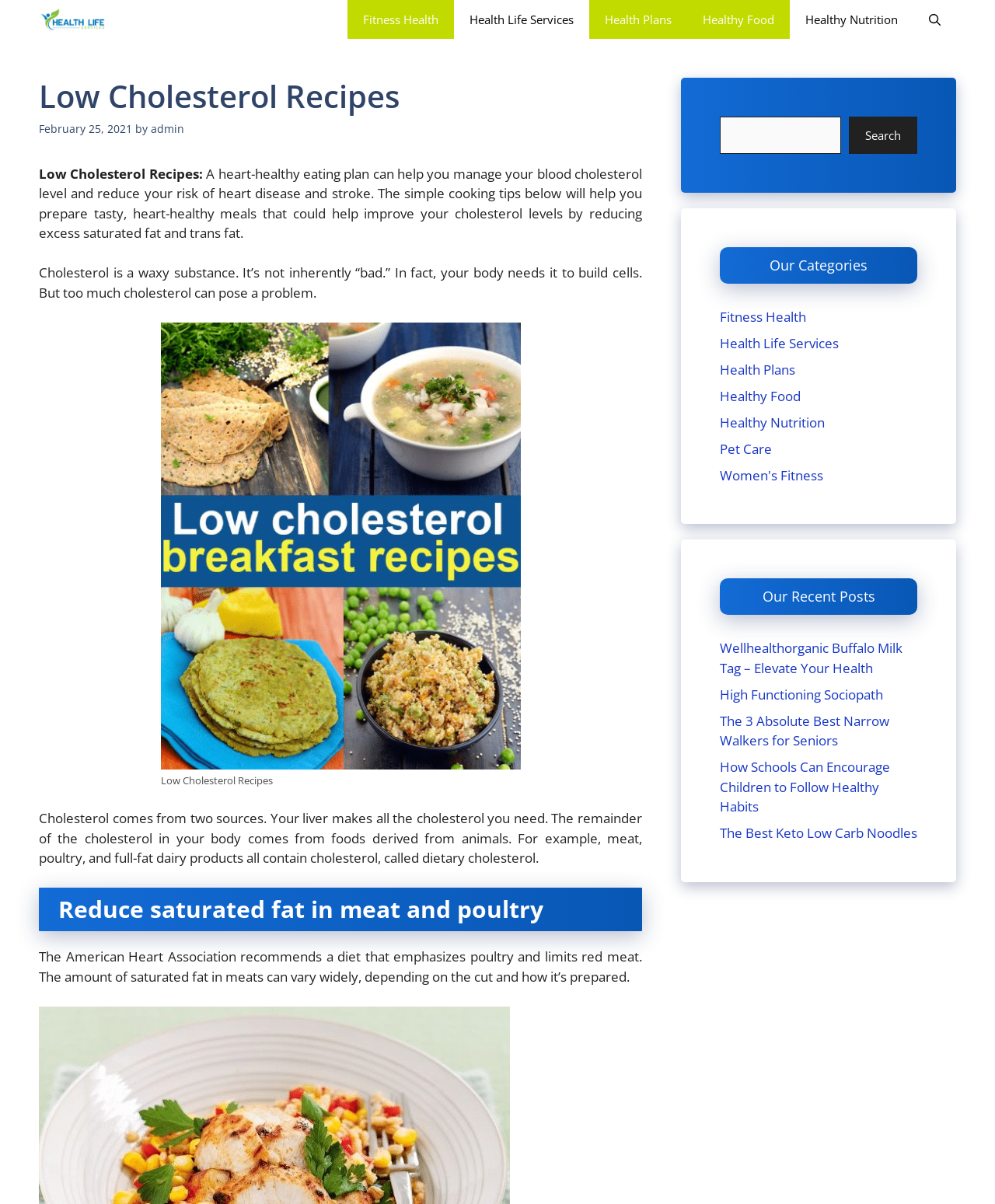Locate the bounding box coordinates of the clickable part needed for the task: "View 'Fitness Health' category".

[0.723, 0.255, 0.81, 0.27]